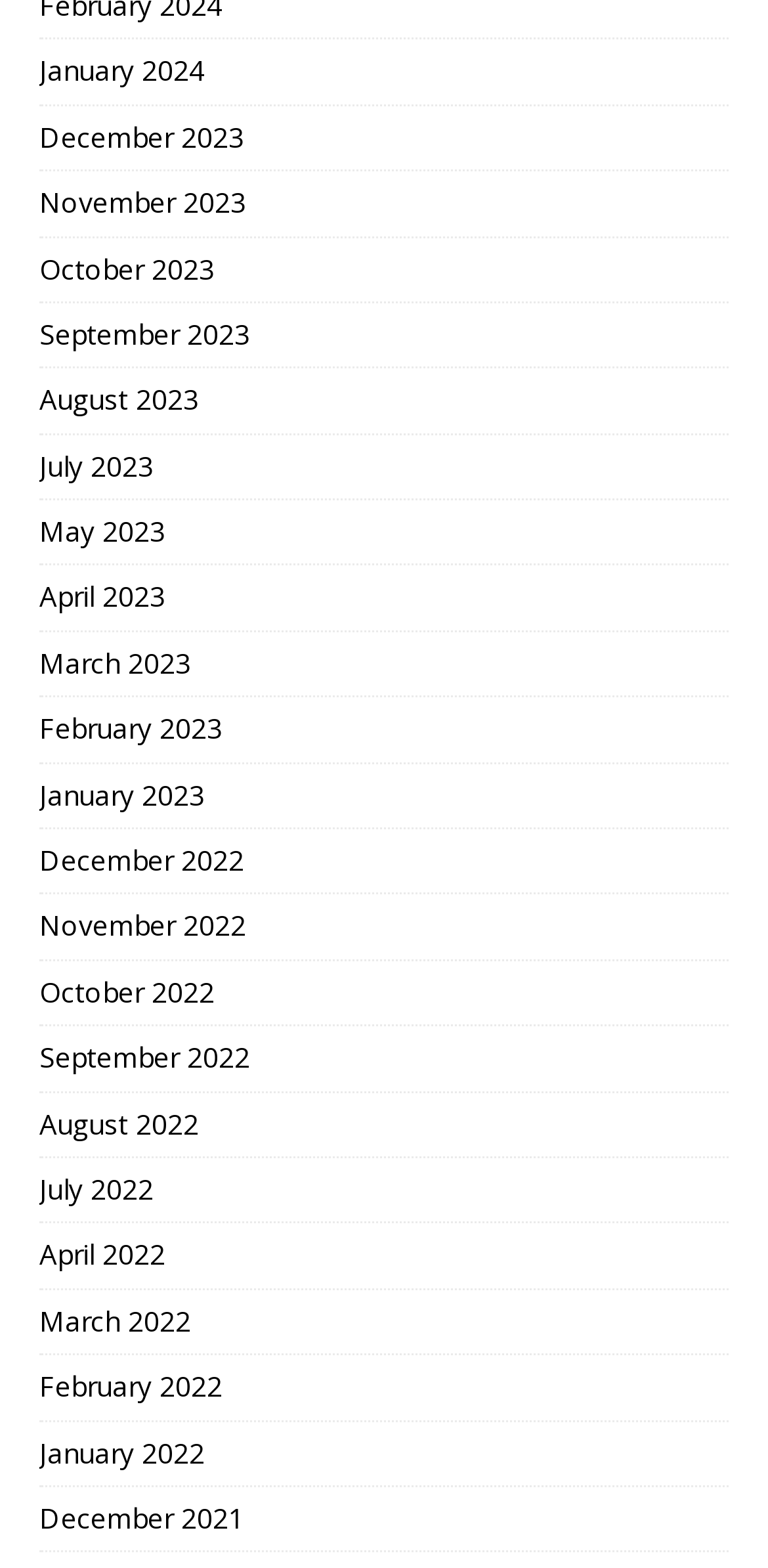Please indicate the bounding box coordinates for the clickable area to complete the following task: "View January 2024". The coordinates should be specified as four float numbers between 0 and 1, i.e., [left, top, right, bottom].

[0.051, 0.026, 0.949, 0.066]